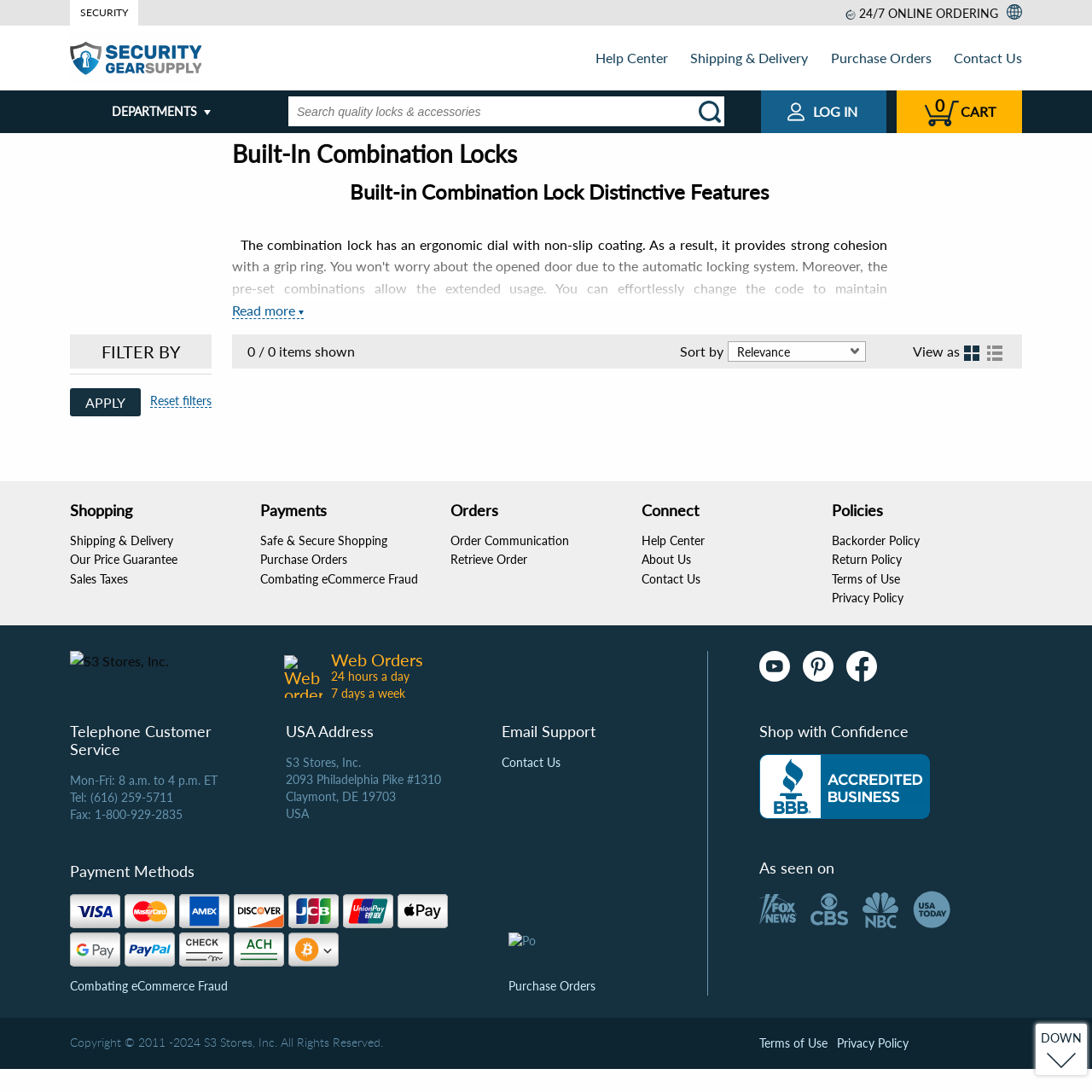What is the main heading displayed on the webpage? Please provide the text.

Built-In Combination Locks